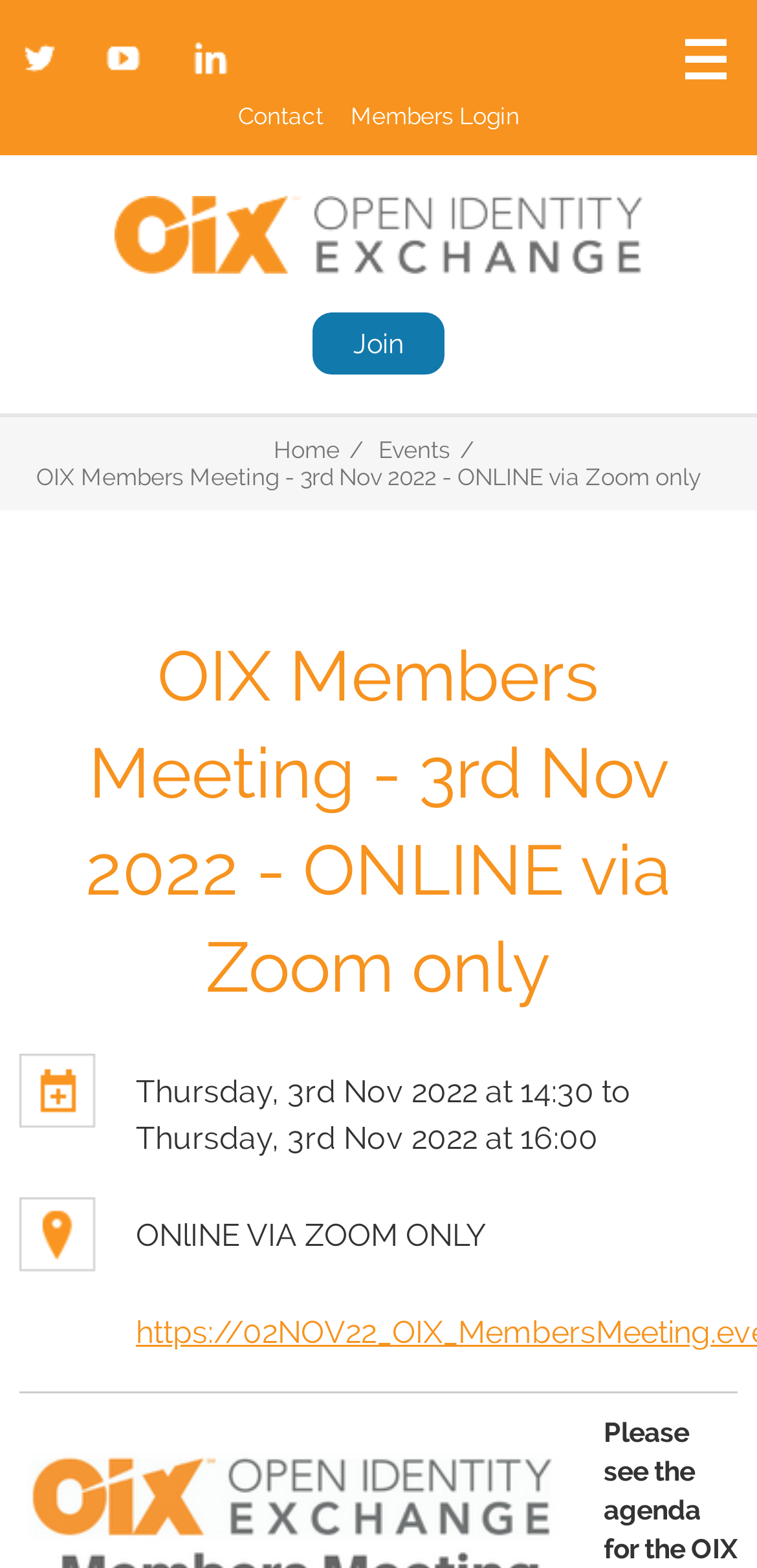Pinpoint the bounding box coordinates for the area that should be clicked to perform the following instruction: "Click Twitter".

[0.0, 0.012, 0.103, 0.062]